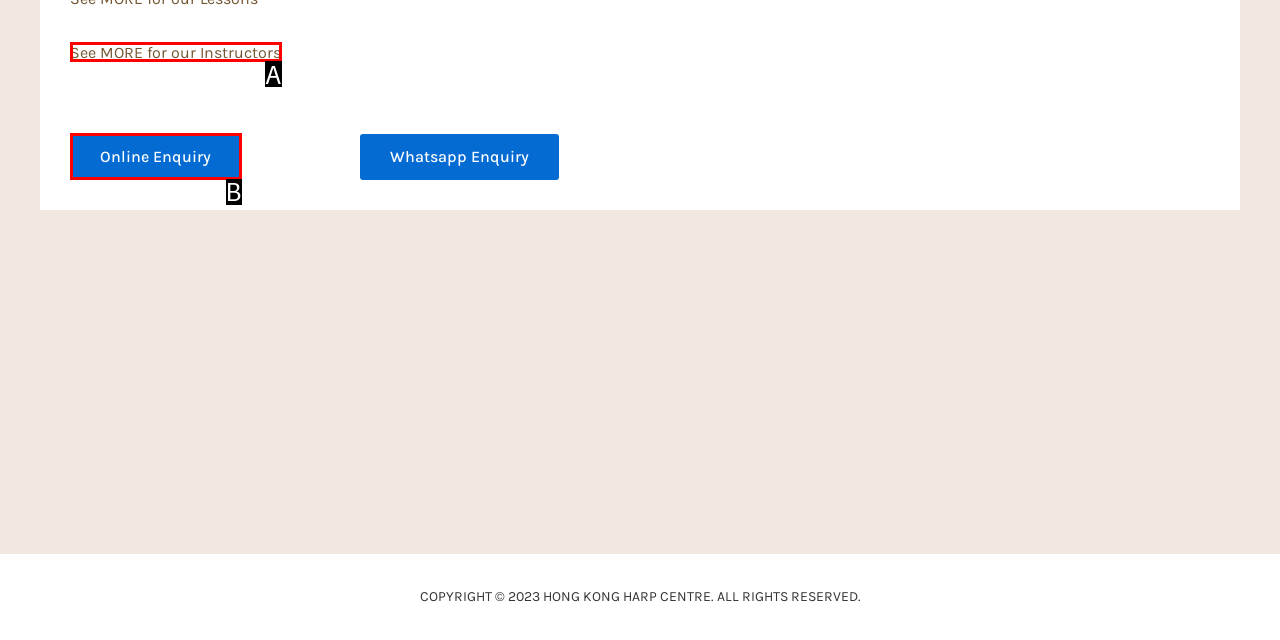Match the description: See MORE for our Instructors to the correct HTML element. Provide the letter of your choice from the given options.

A